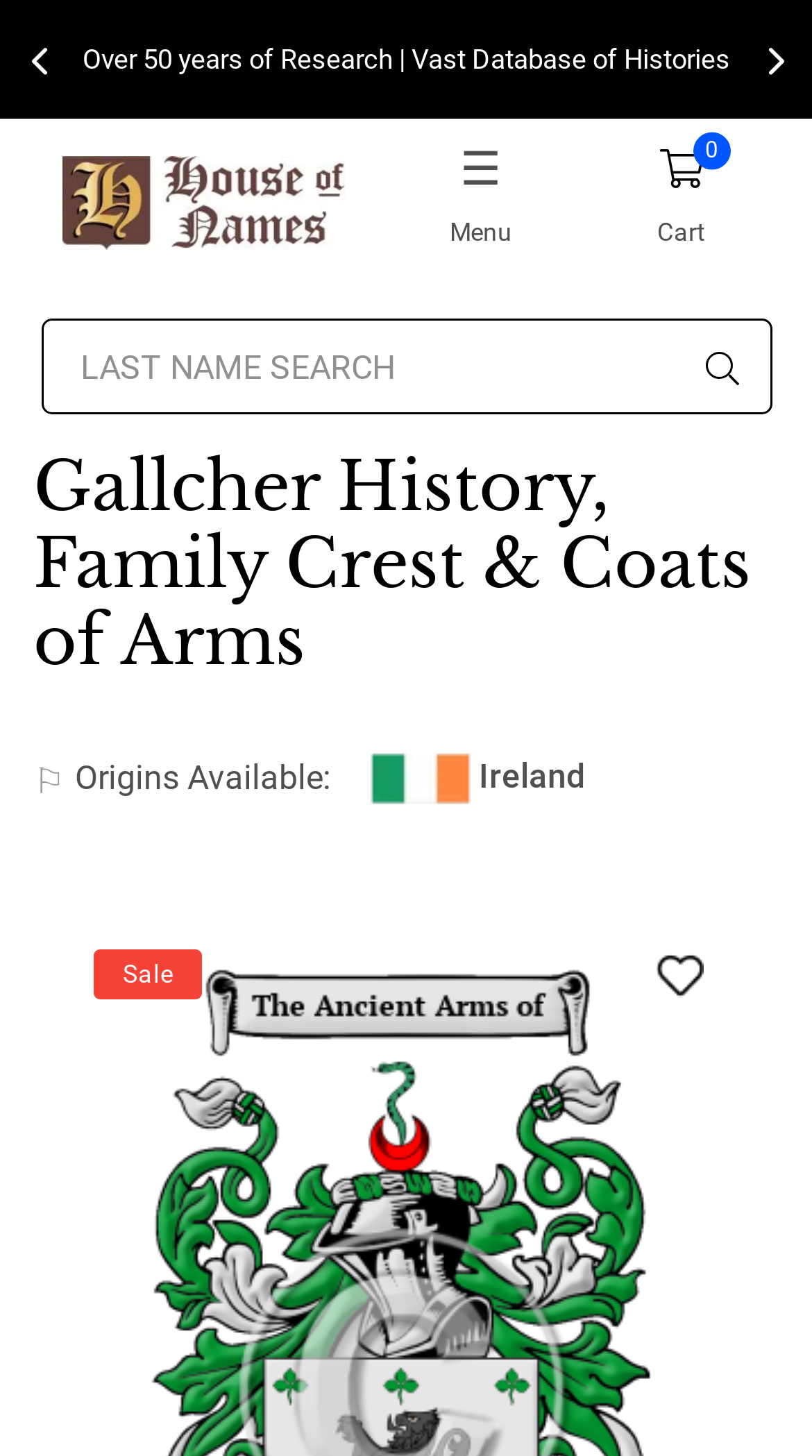Offer an in-depth caption of the entire webpage.

The webpage is about the Gallcher surname history and family crest, with a focus on its Irish origin. At the top, there is a layout table with a row containing a cell that displays the text "Over 50 years of Research | Vast Database of Histories". Below this, there is a link to "HouseofNames" accompanied by an image of the same name, positioned on the left side of the page. 

To the right of the "HouseofNames" link, there are three more links: "☰ Menu", "0 Cart" with a shopping cart icon, and a "Search" button with a search icon. 

Below these links, there is a search box labeled "LAST NAME SEARCH" that spans almost the entire width of the page. Above the search box, there is a heading that reads "Gallcher History, Family Crest & Coats of Arms". 

Below the heading, there is an image of Ireland, positioned roughly in the middle of the page. Further down, there are two links: "Gallcher Family Crest Download (JPG) Heritage Series - 600 DPI" and "Wishlist", with a "Sale" label situated above the "Wishlist" link.